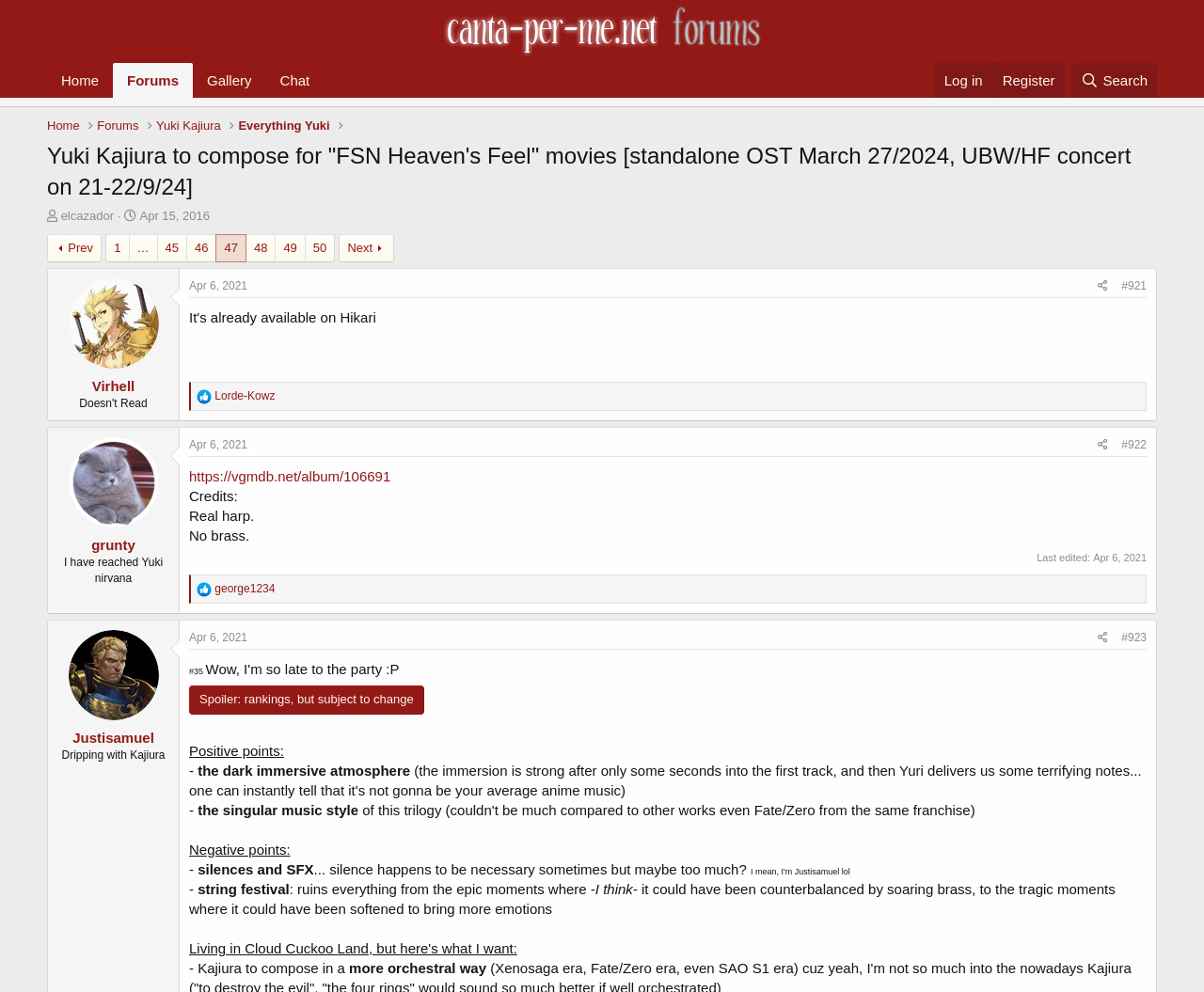Find and specify the bounding box coordinates that correspond to the clickable region for the instruction: "Click on the 'Next' button".

[0.282, 0.236, 0.327, 0.265]